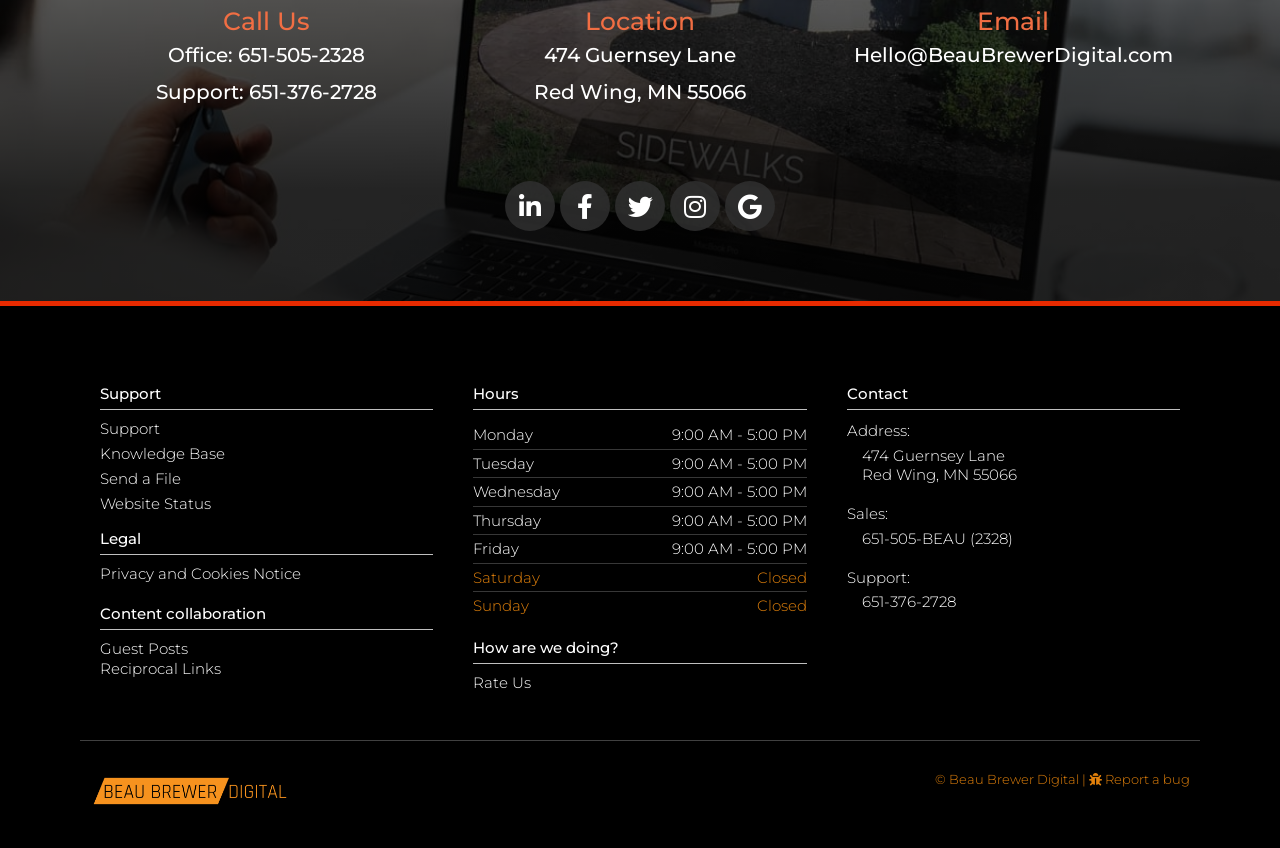Refer to the screenshot and give an in-depth answer to this question: What is the support phone number?

I found the support phone number by looking at the 'Support:' section, where it is listed as '651-376-2728'.